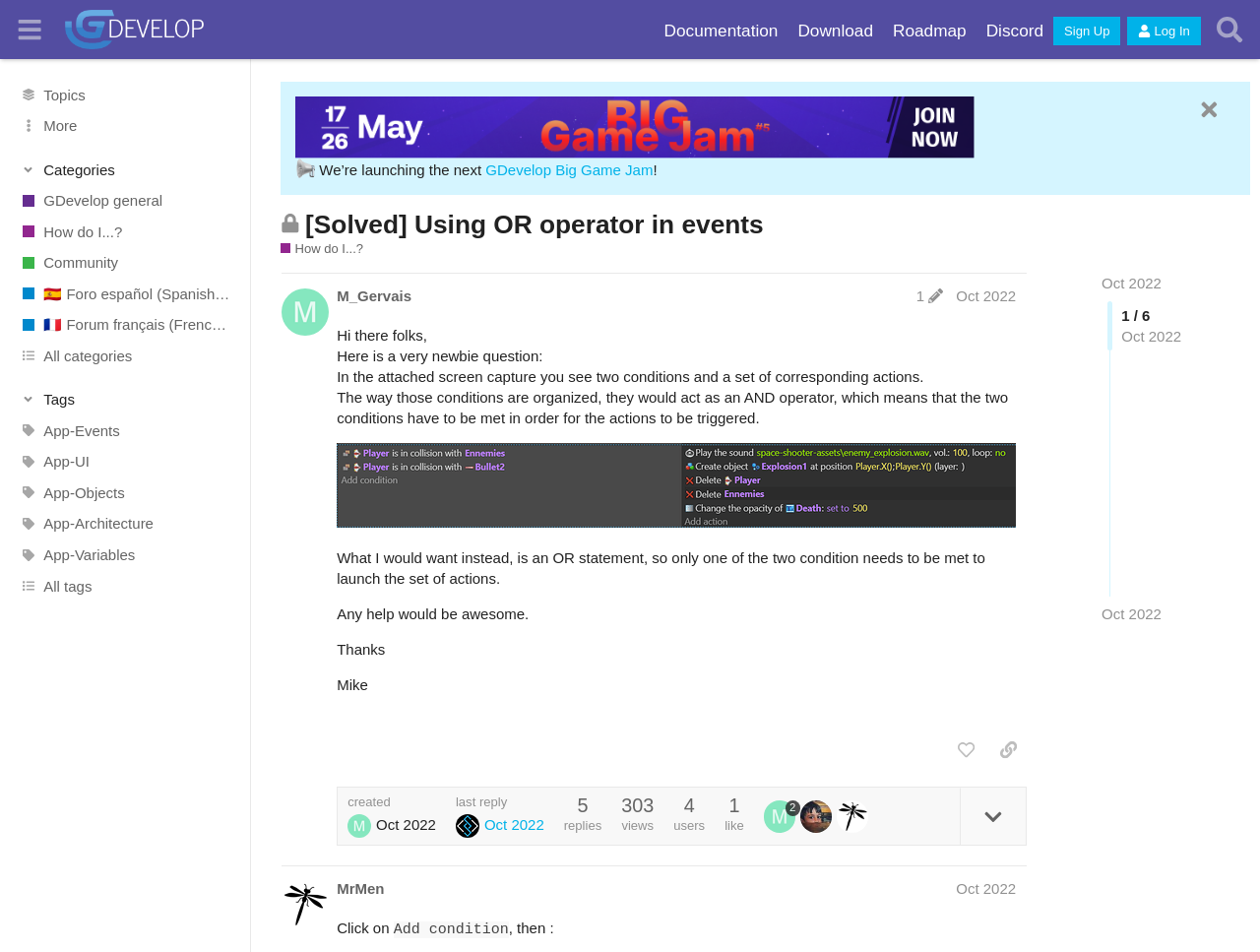What is the date of the post?
Please look at the screenshot and answer using one word or phrase.

Oct 15, 2022